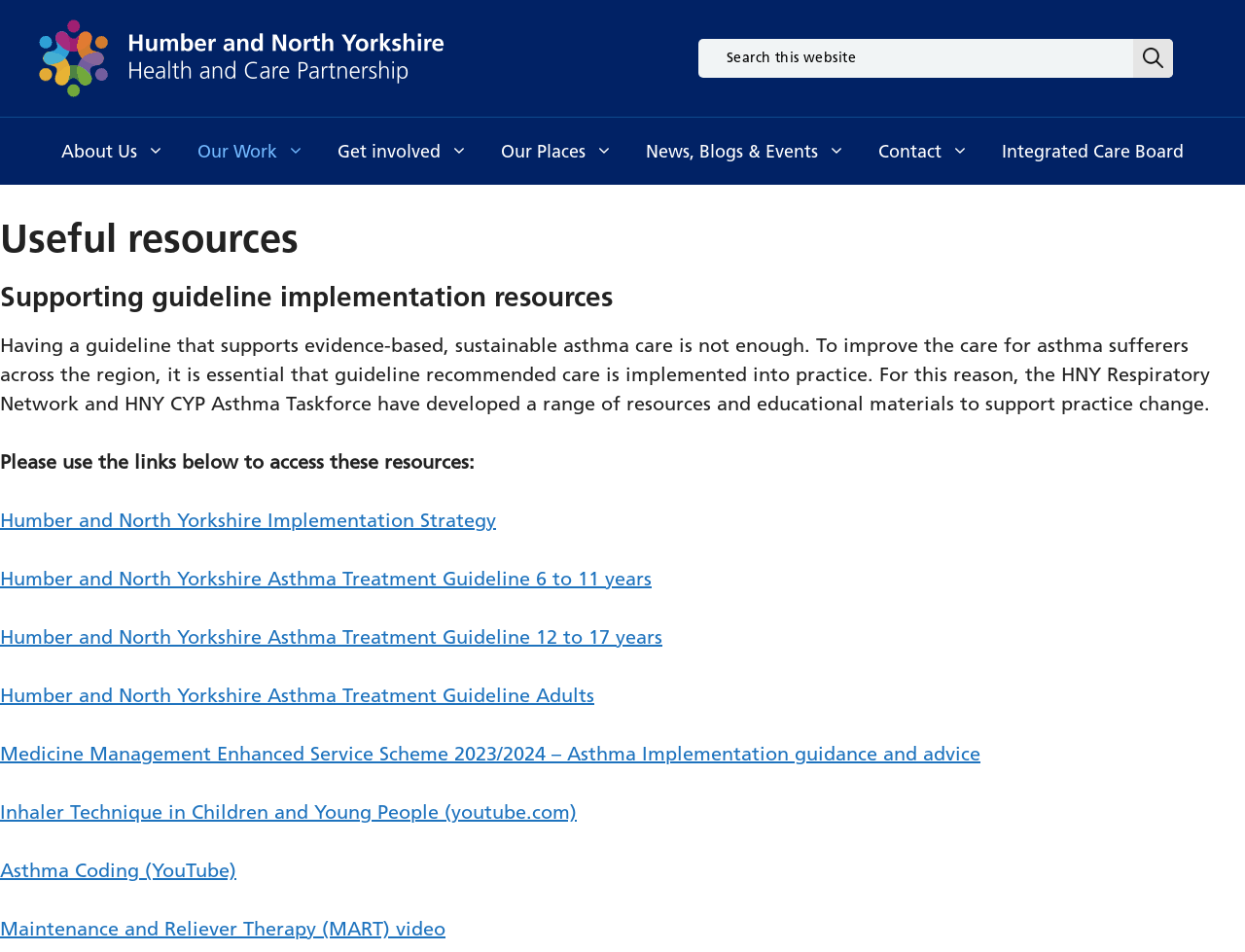Given the element description Get involved, specify the bounding box coordinates of the corresponding UI element in the format (top-left x, top-left y, bottom-right x, bottom-right y). All values must be between 0 and 1.

[0.25, 0.124, 0.381, 0.194]